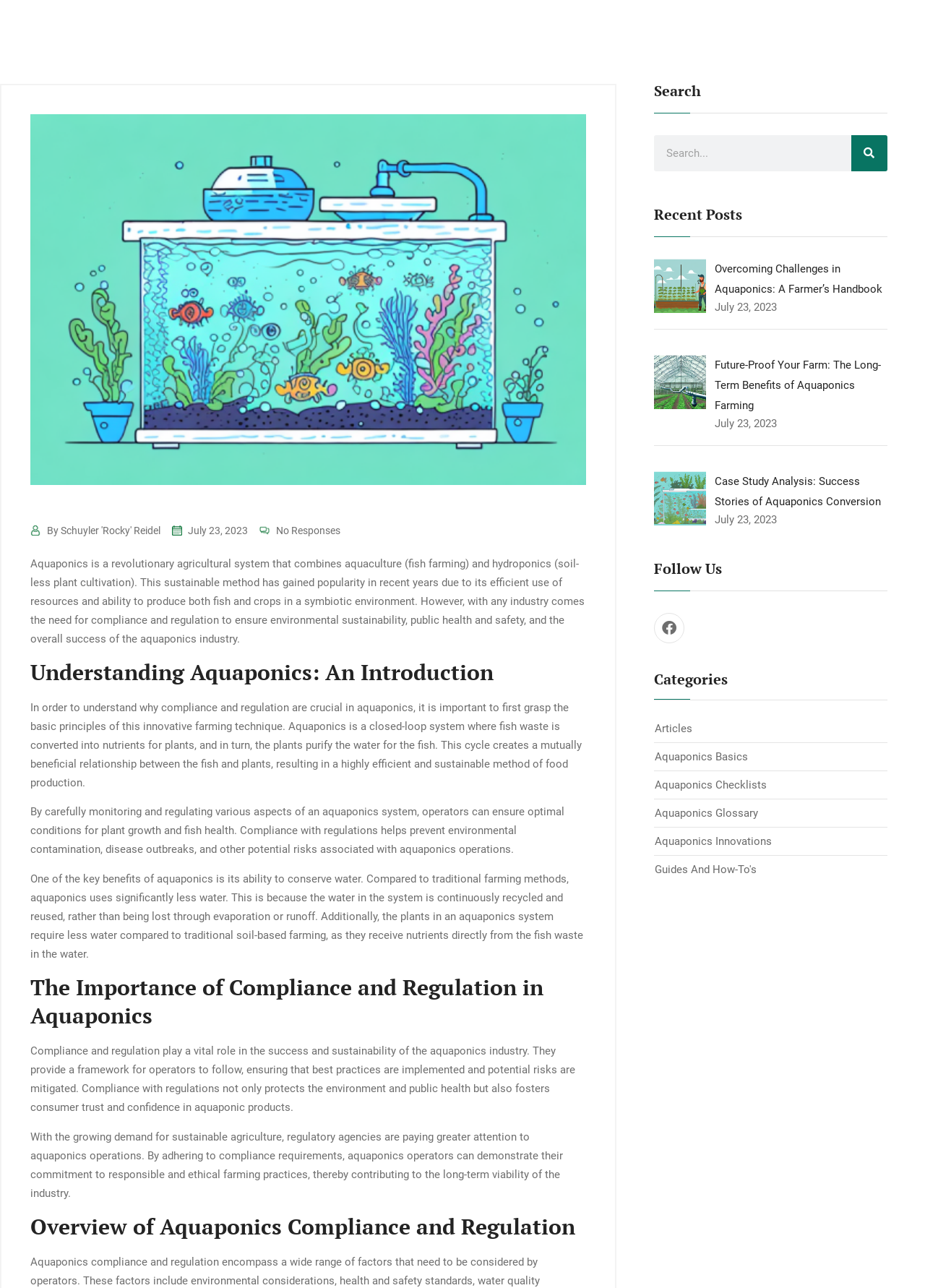Predict the bounding box of the UI element that fits this description: "Guides and How-To's".

[0.708, 0.67, 0.818, 0.68]